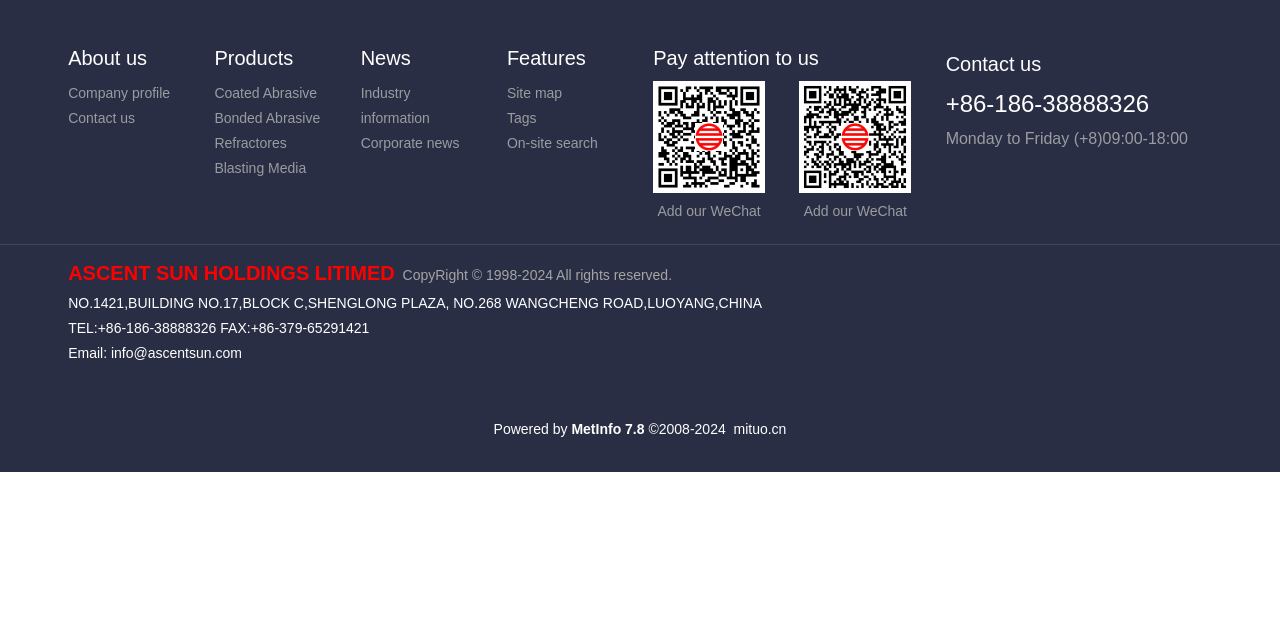Based on the element description "mituo.cn", predict the bounding box coordinates of the UI element.

[0.573, 0.657, 0.614, 0.682]